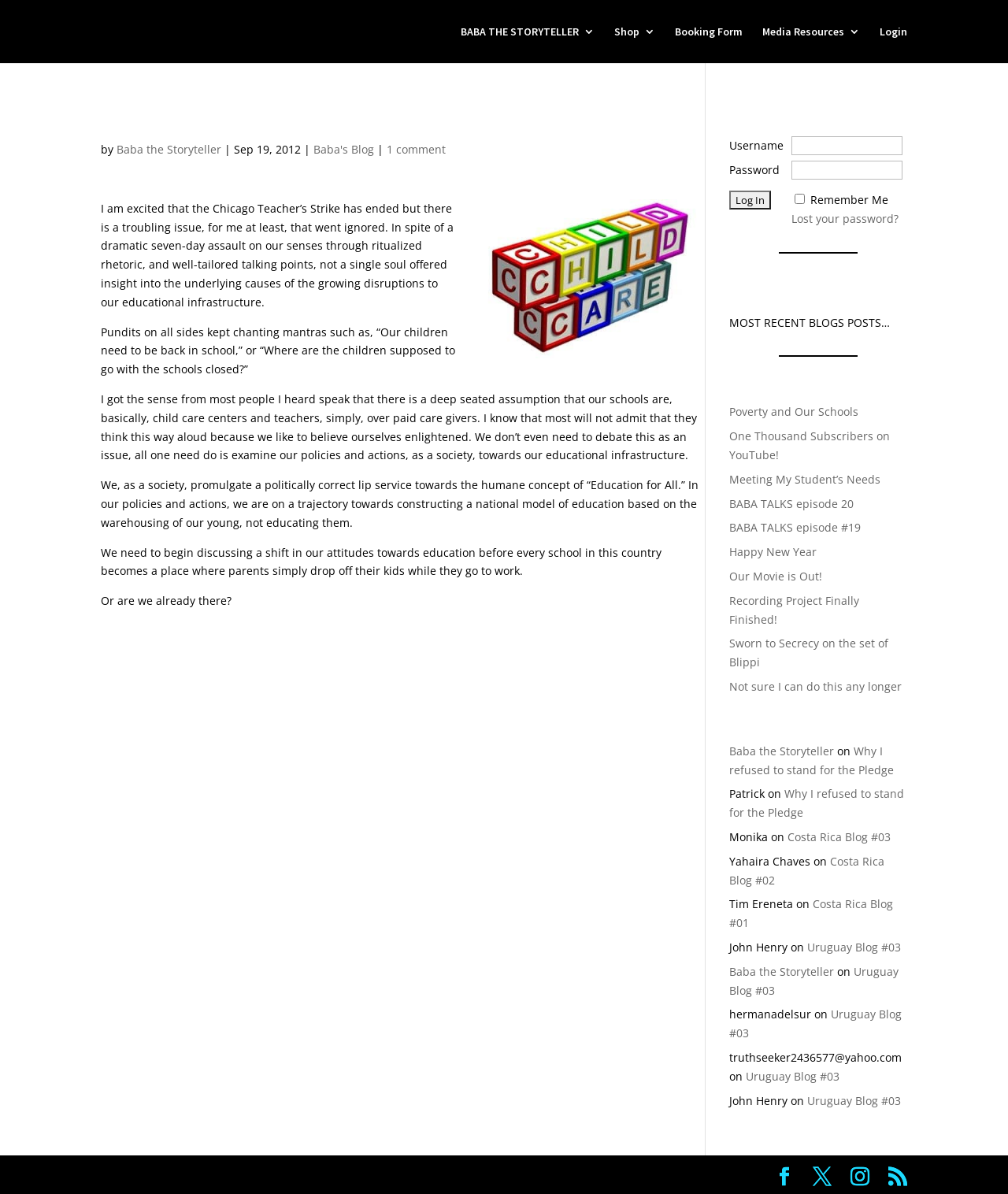Locate the bounding box coordinates of the element that needs to be clicked to carry out the instruction: "Read the blog post 'Poverty and Our Schools'". The coordinates should be given as four float numbers ranging from 0 to 1, i.e., [left, top, right, bottom].

[0.723, 0.339, 0.852, 0.351]